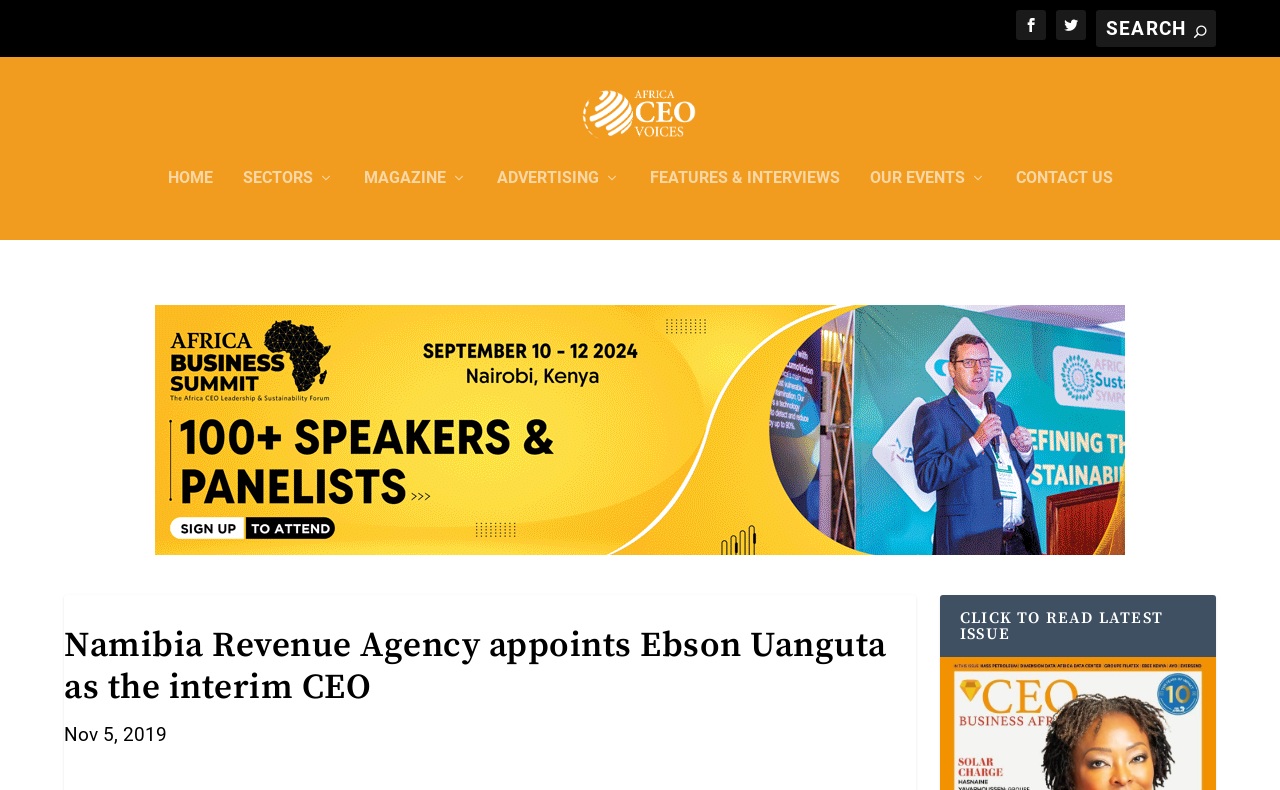Indicate the bounding box coordinates of the element that needs to be clicked to satisfy the following instruction: "Search for something". The coordinates should be four float numbers between 0 and 1, i.e., [left, top, right, bottom].

[0.856, 0.013, 0.95, 0.059]